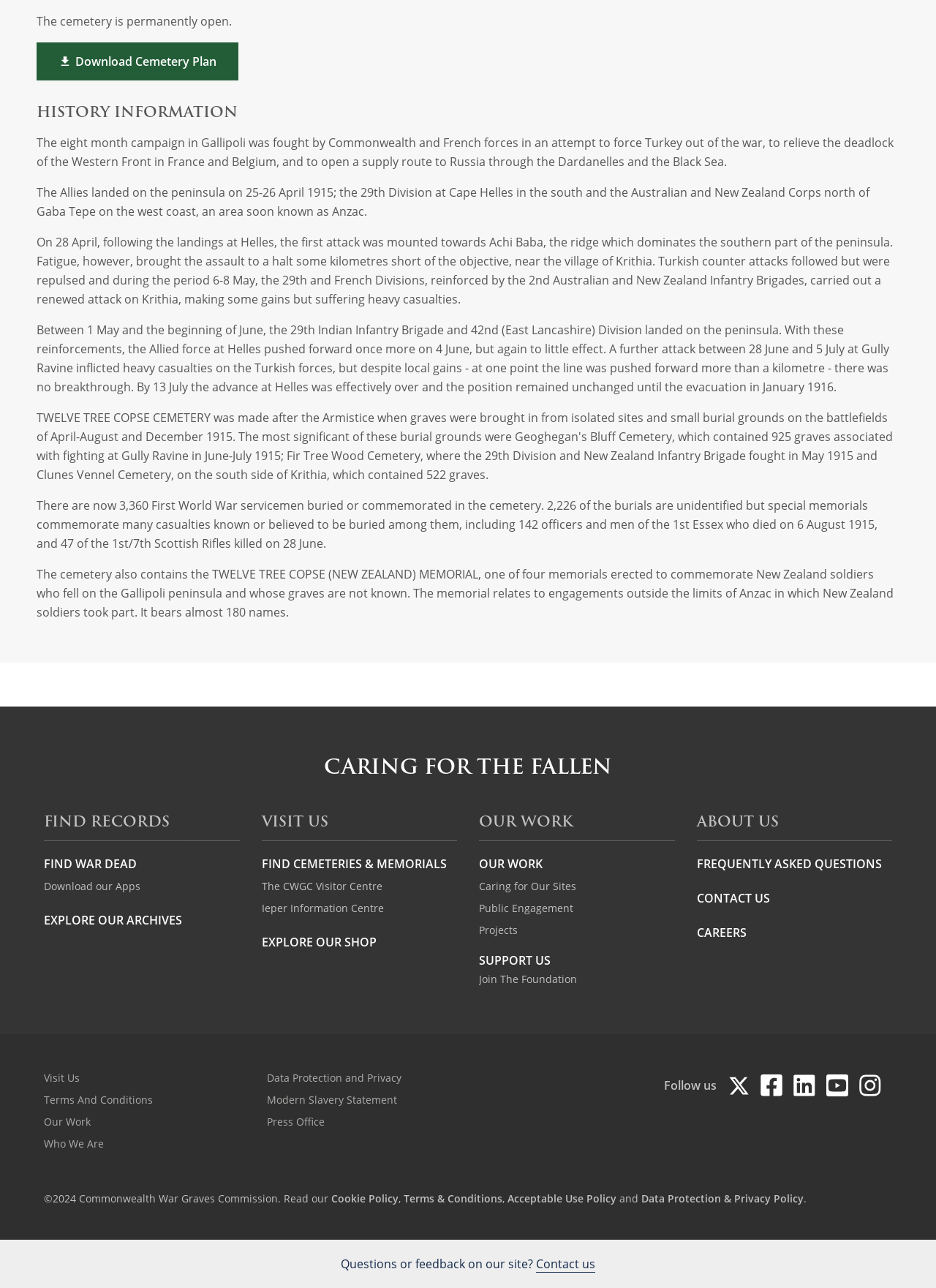Locate the coordinates of the bounding box for the clickable region that fulfills this instruction: "Contact us".

[0.573, 0.975, 0.636, 0.988]